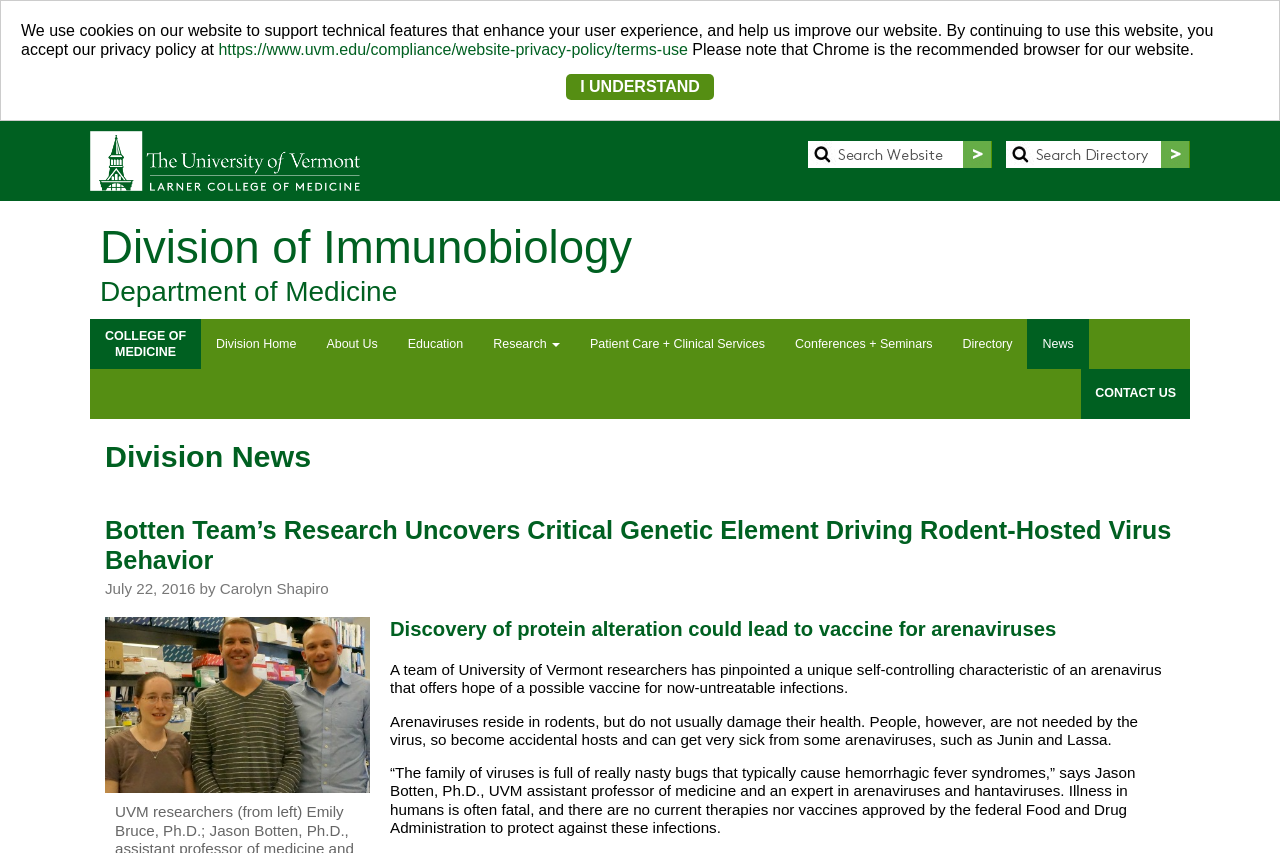Please answer the following question using a single word or phrase: 
What is the date of the news article?

July 22, 2016